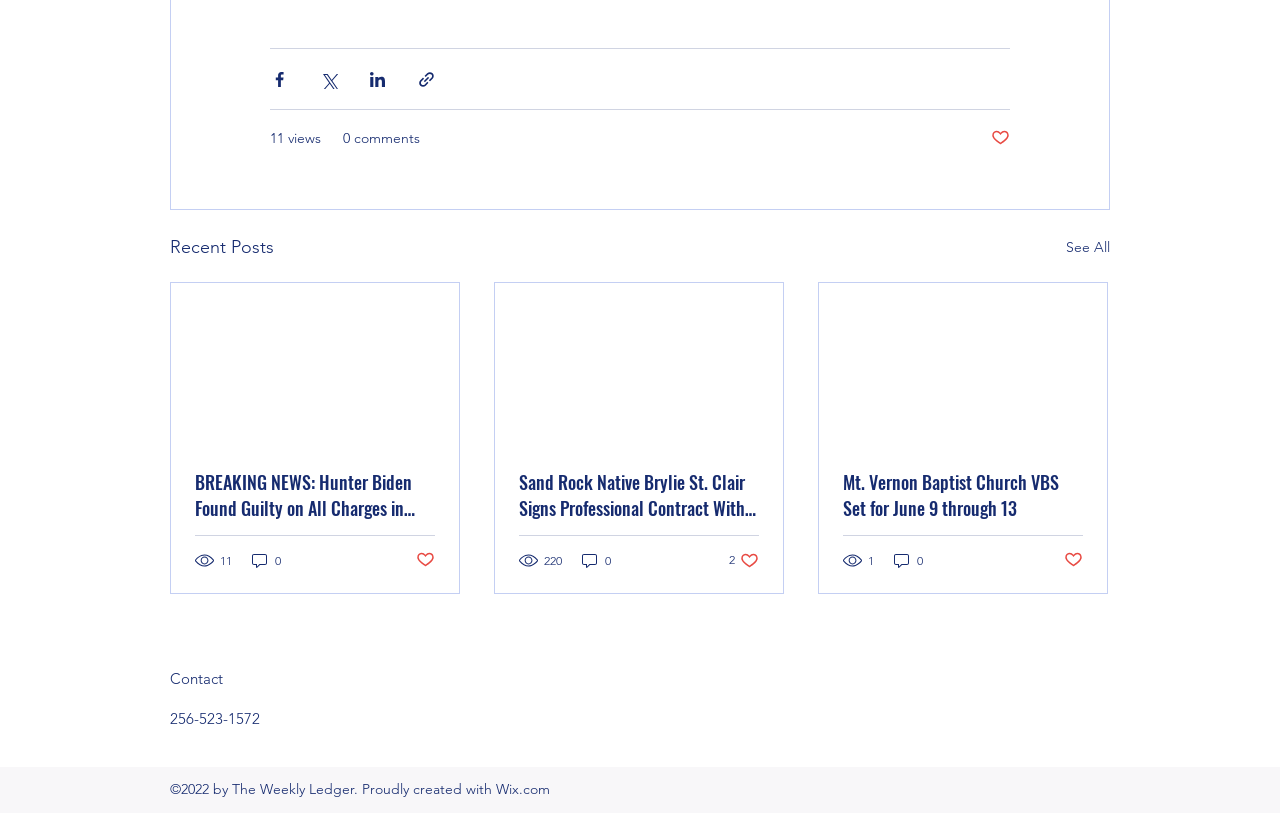What is the purpose of the buttons at the top?
Provide a comprehensive and detailed answer to the question.

The buttons at the top, including 'Share via Facebook', 'Share via Twitter', 'Share via LinkedIn', and 'Share via link', are used to share posts on different social media platforms or via a link.